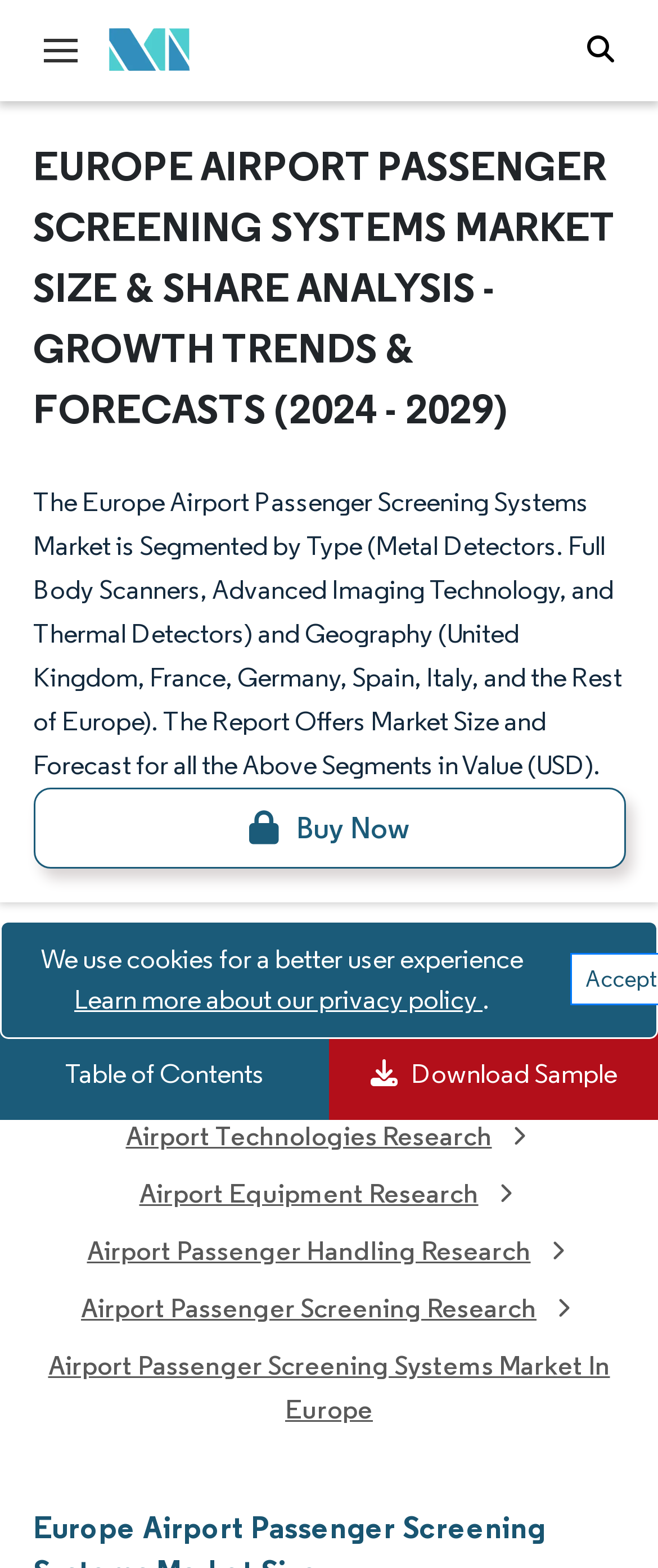Please determine the main heading text of this webpage.

EUROPE AIRPORT PASSENGER SCREENING SYSTEMS MARKET SIZE & SHARE ANALYSIS - GROWTH TRENDS & FORECASTS (2024 - 2029)